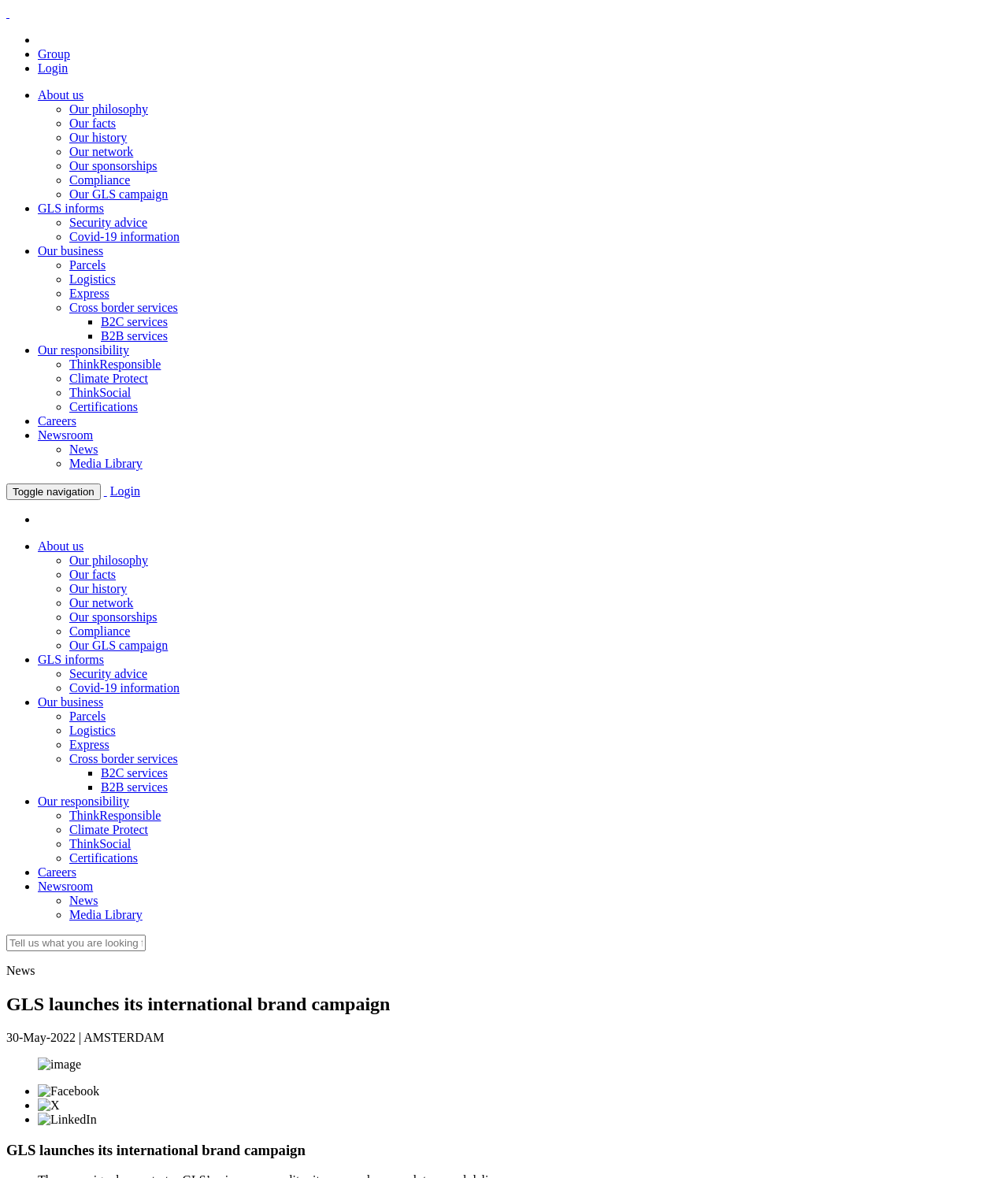Given the description "Our business", provide the bounding box coordinates of the corresponding UI element.

[0.038, 0.59, 0.102, 0.602]